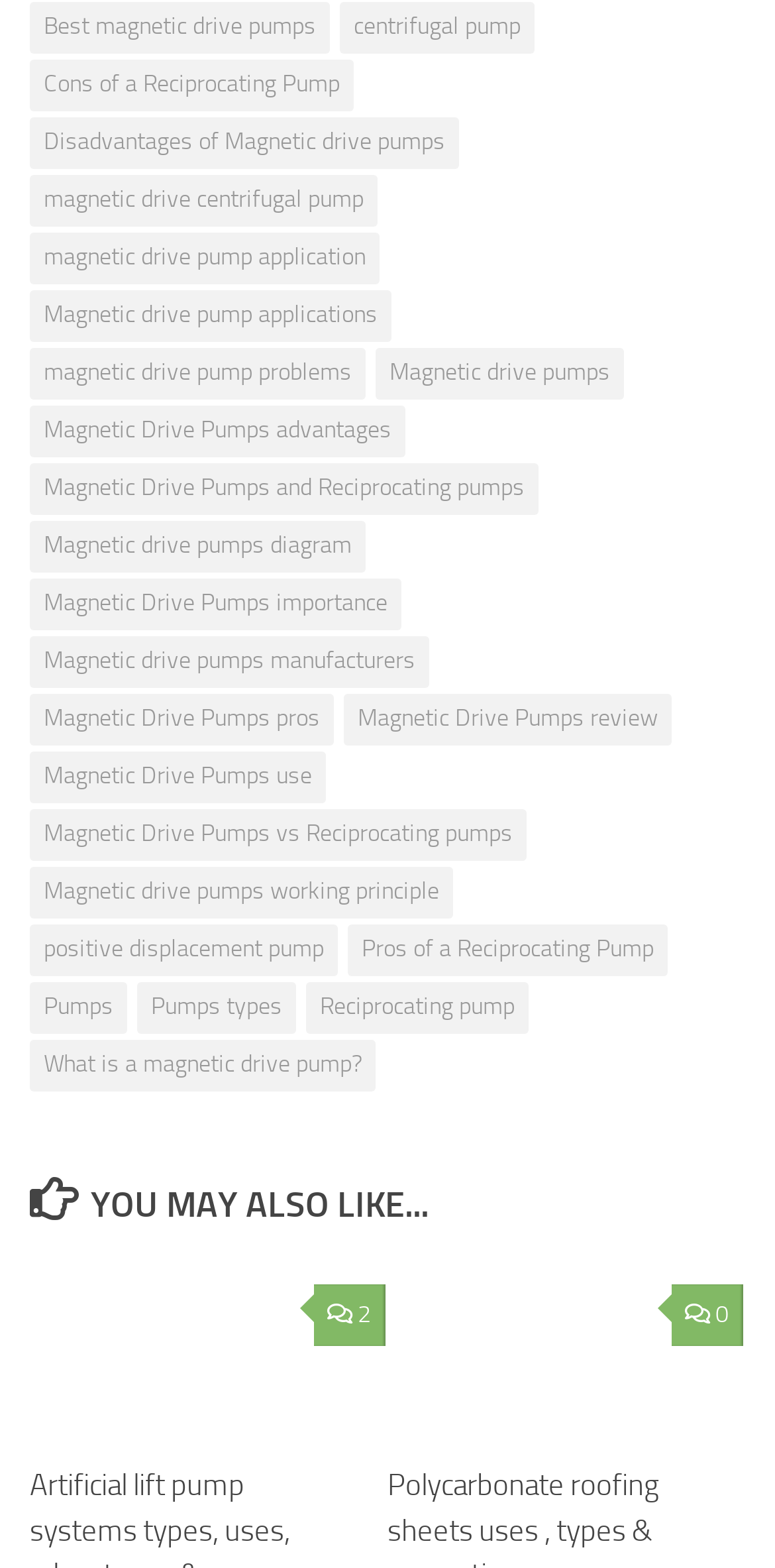Kindly provide the bounding box coordinates of the section you need to click on to fulfill the given instruction: "Learn about 'Pros of a Reciprocating Pump'".

[0.449, 0.59, 0.862, 0.623]